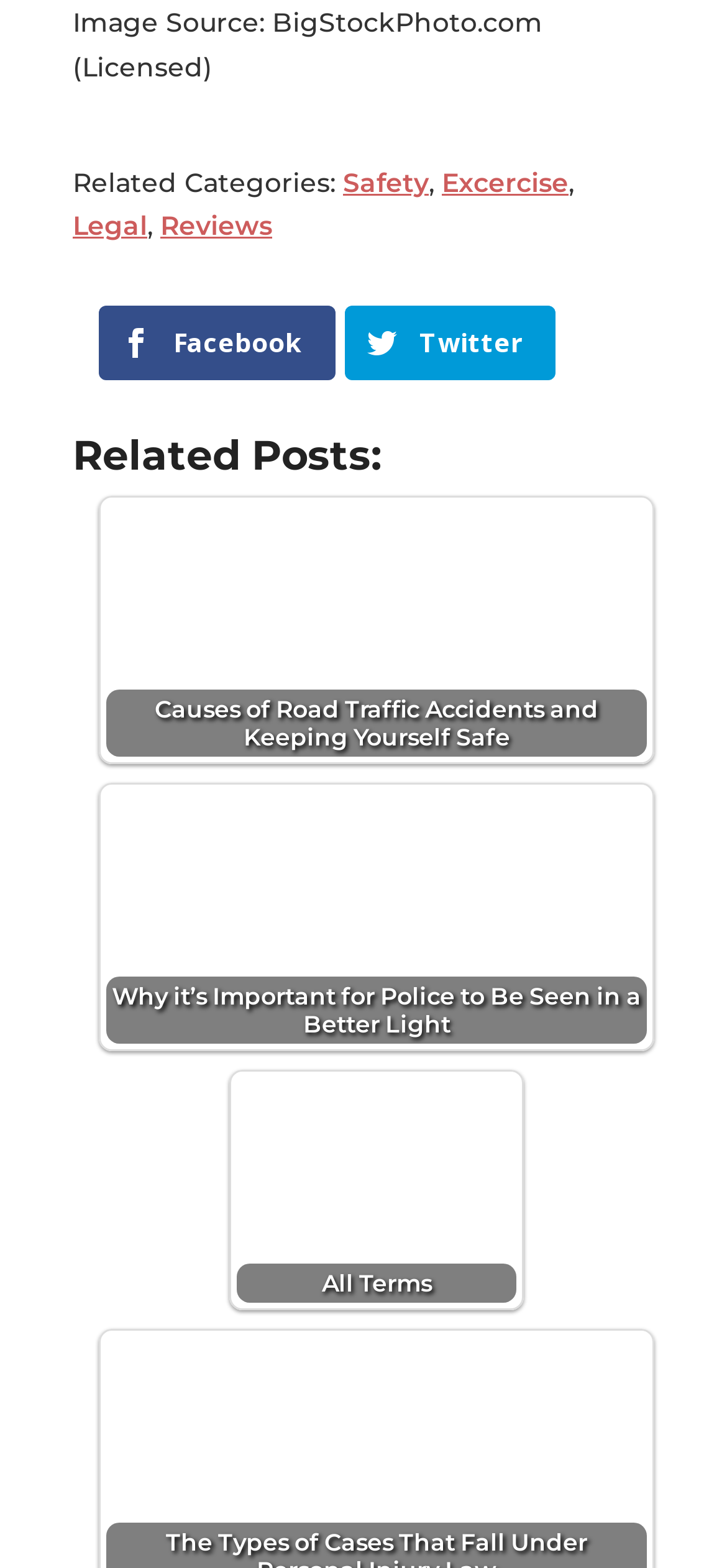How many related posts are displayed?
Answer the question with just one word or phrase using the image.

3